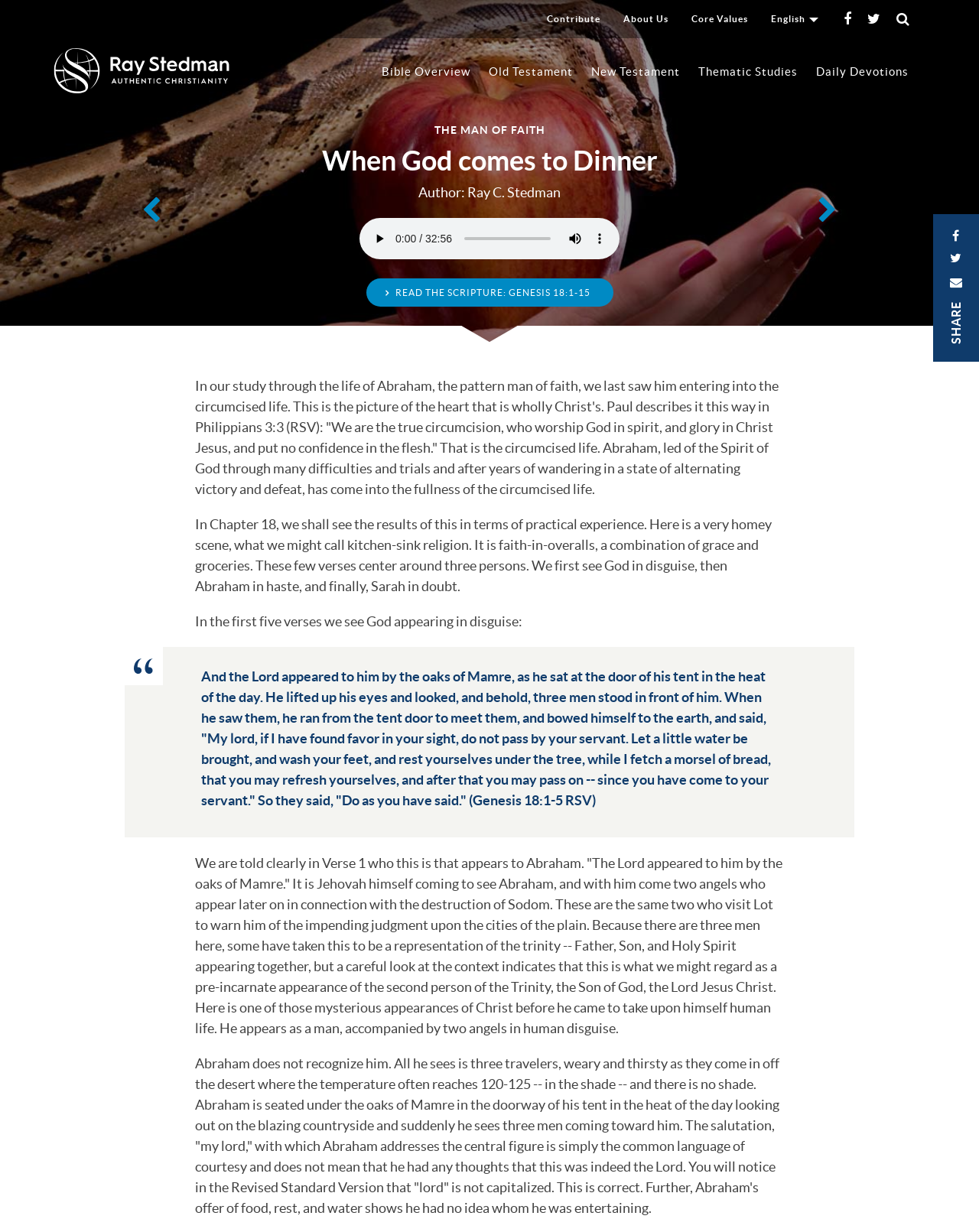Please determine the bounding box coordinates for the element that should be clicked to follow these instructions: "Click the 'READ THE SCRIPTURE: GENESIS 18:1-15' button".

[0.374, 0.226, 0.626, 0.249]